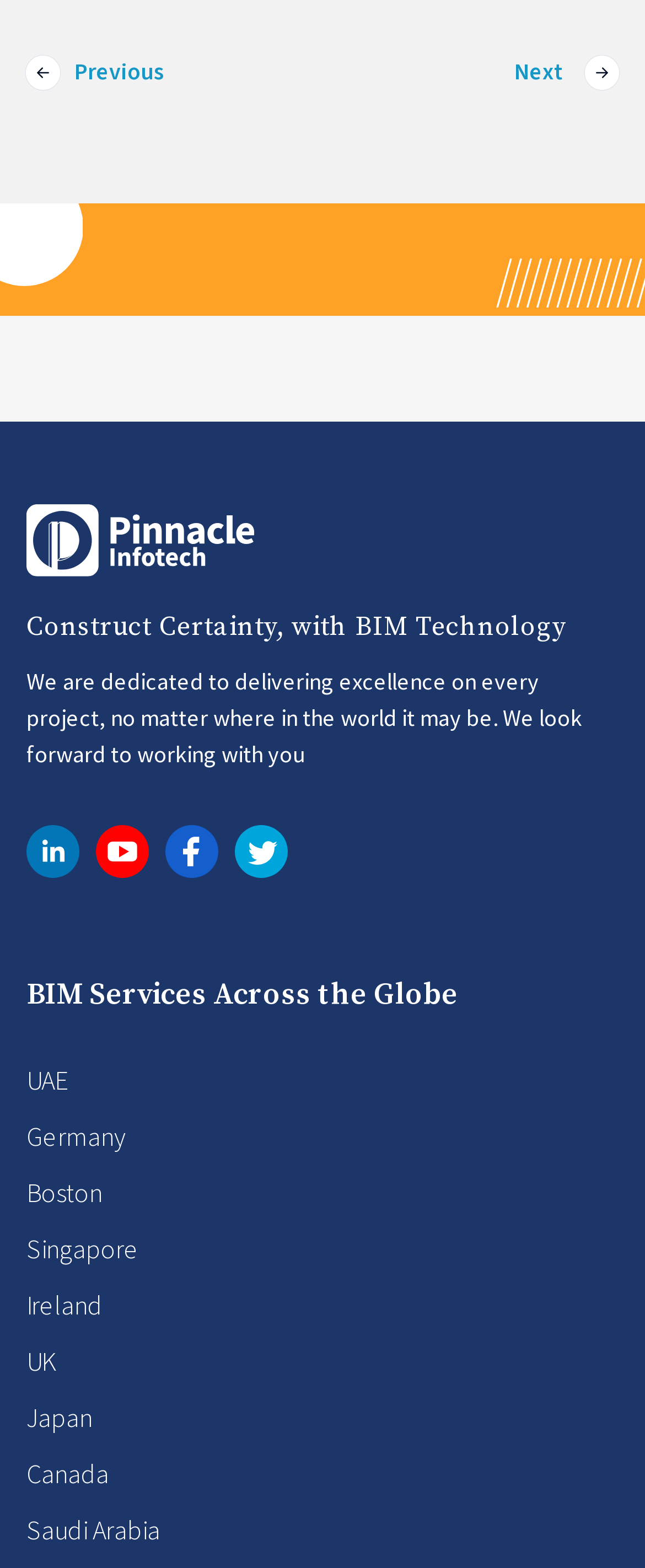How many navigation links are there at the top?
Using the visual information, answer the question in a single word or phrase.

3